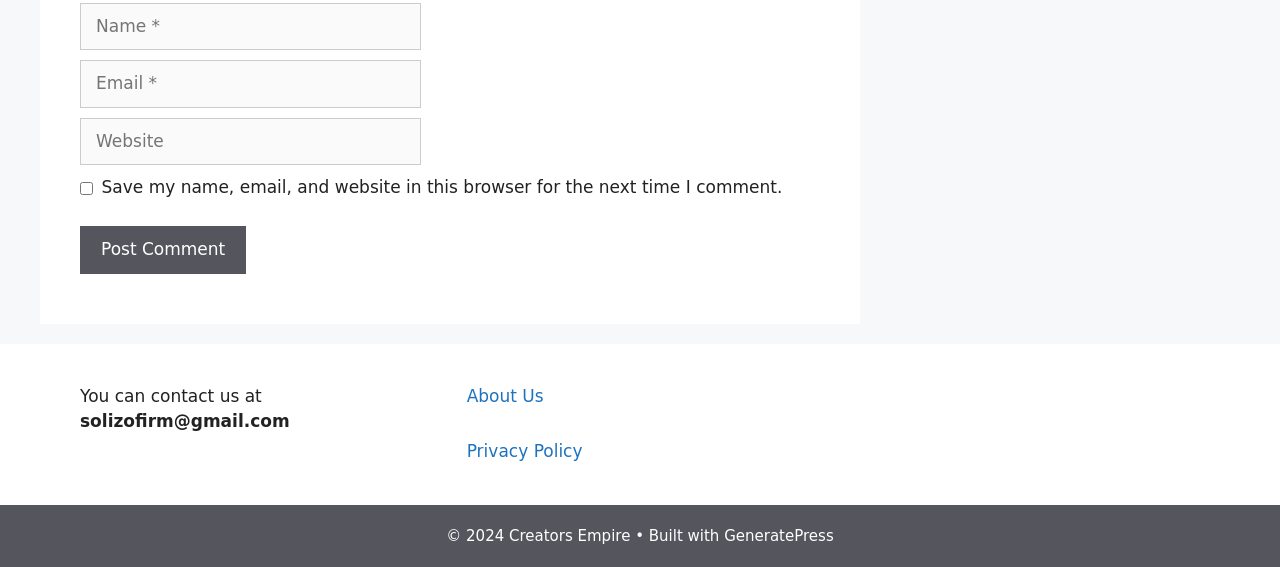Provide a single word or phrase to answer the given question: 
What is the email address to contact?

solizofirm@gmail.com